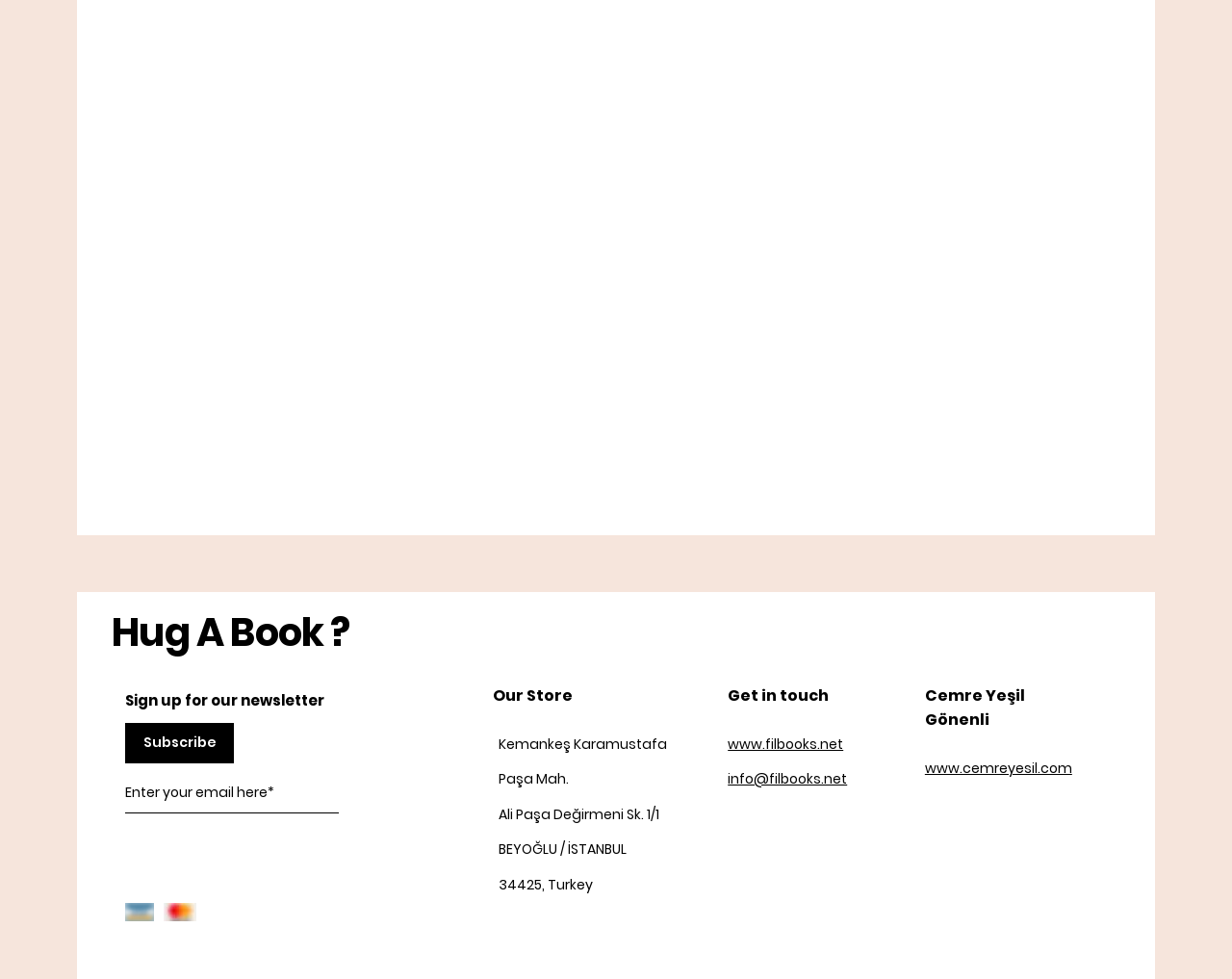Refer to the screenshot and give an in-depth answer to this question: Who is the author of the website?

I found the author's name by looking at the 'Cemre Yeşil Gönenli' heading, which is likely the author's name based on its placement and formatting.